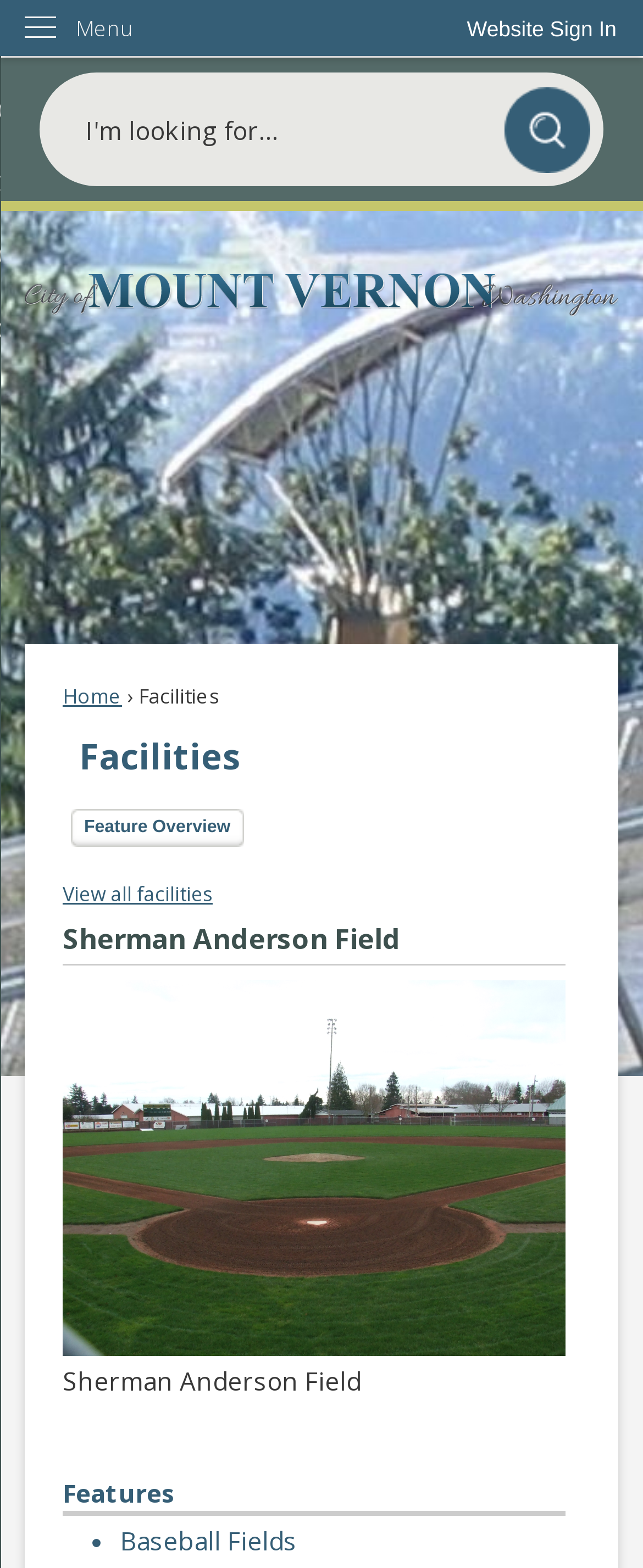Find the bounding box coordinates of the clickable area that will achieve the following instruction: "Search for a facility".

[0.062, 0.046, 0.938, 0.119]